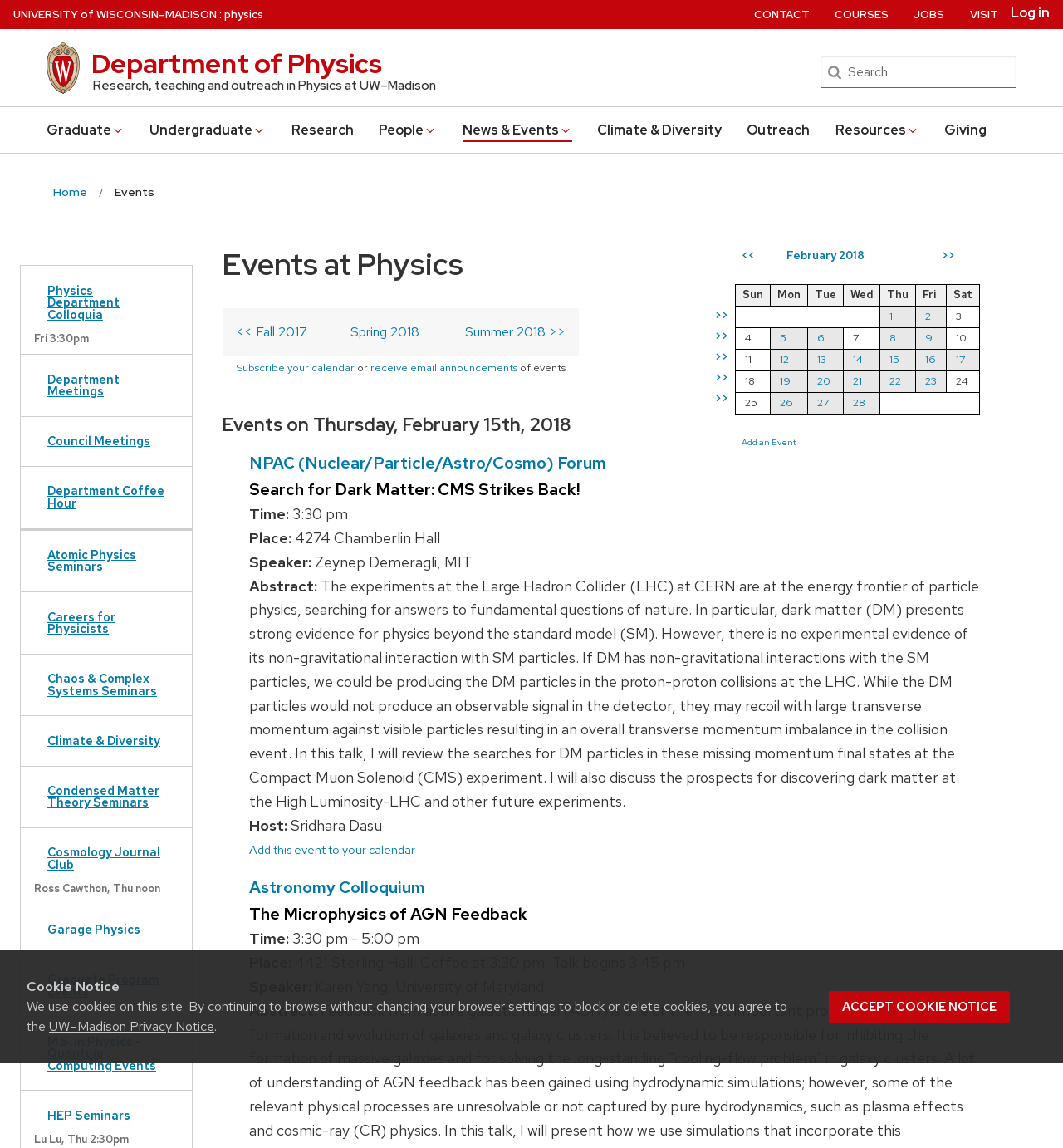Locate the bounding box of the UI element described by: "News & Events Expand Collapse" in the given webpage screenshot.

[0.435, 0.103, 0.538, 0.124]